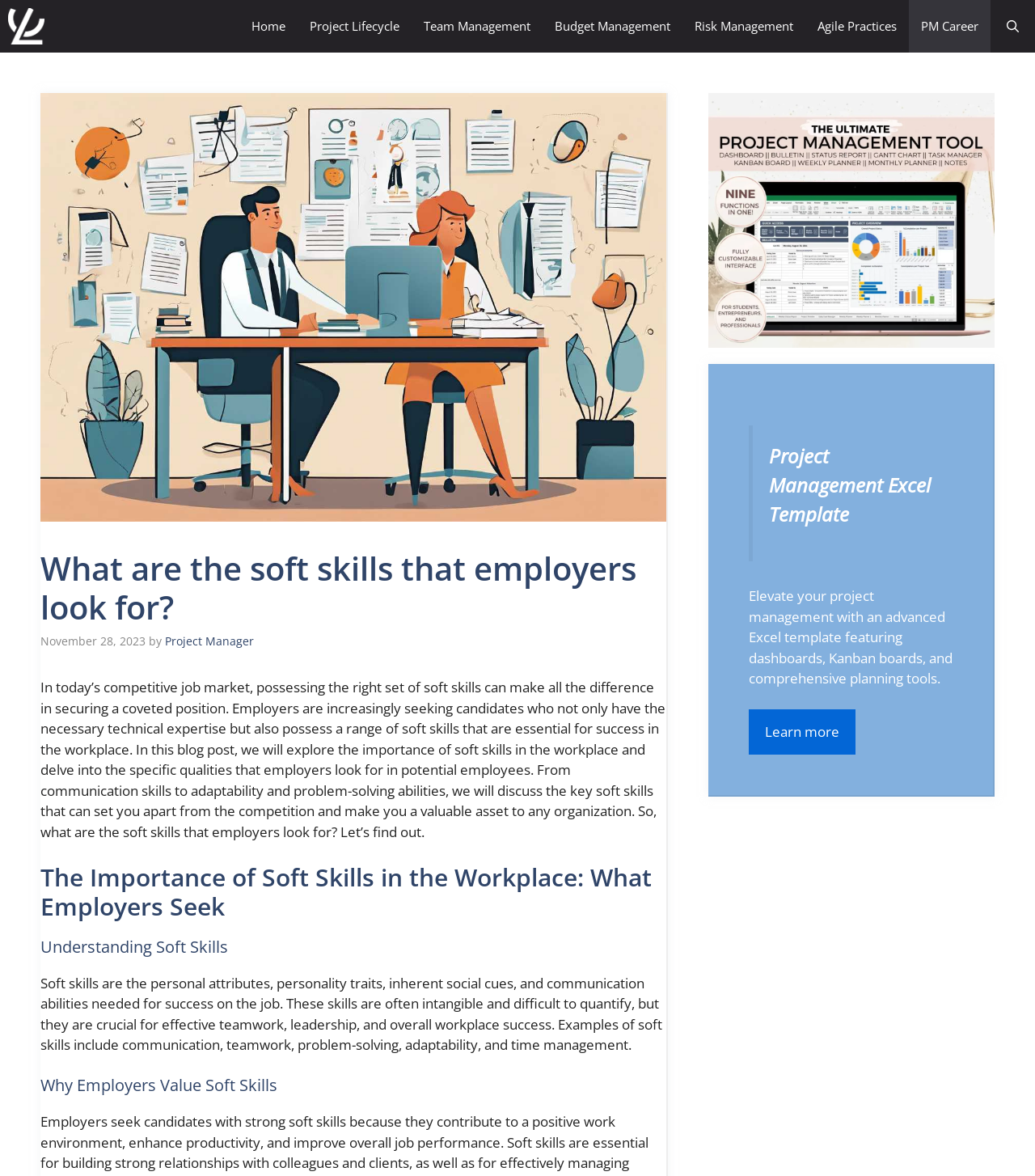Please locate the bounding box coordinates for the element that should be clicked to achieve the following instruction: "Read the article about what employers look for". Ensure the coordinates are given as four float numbers between 0 and 1, i.e., [left, top, right, bottom].

[0.039, 0.577, 0.643, 0.715]